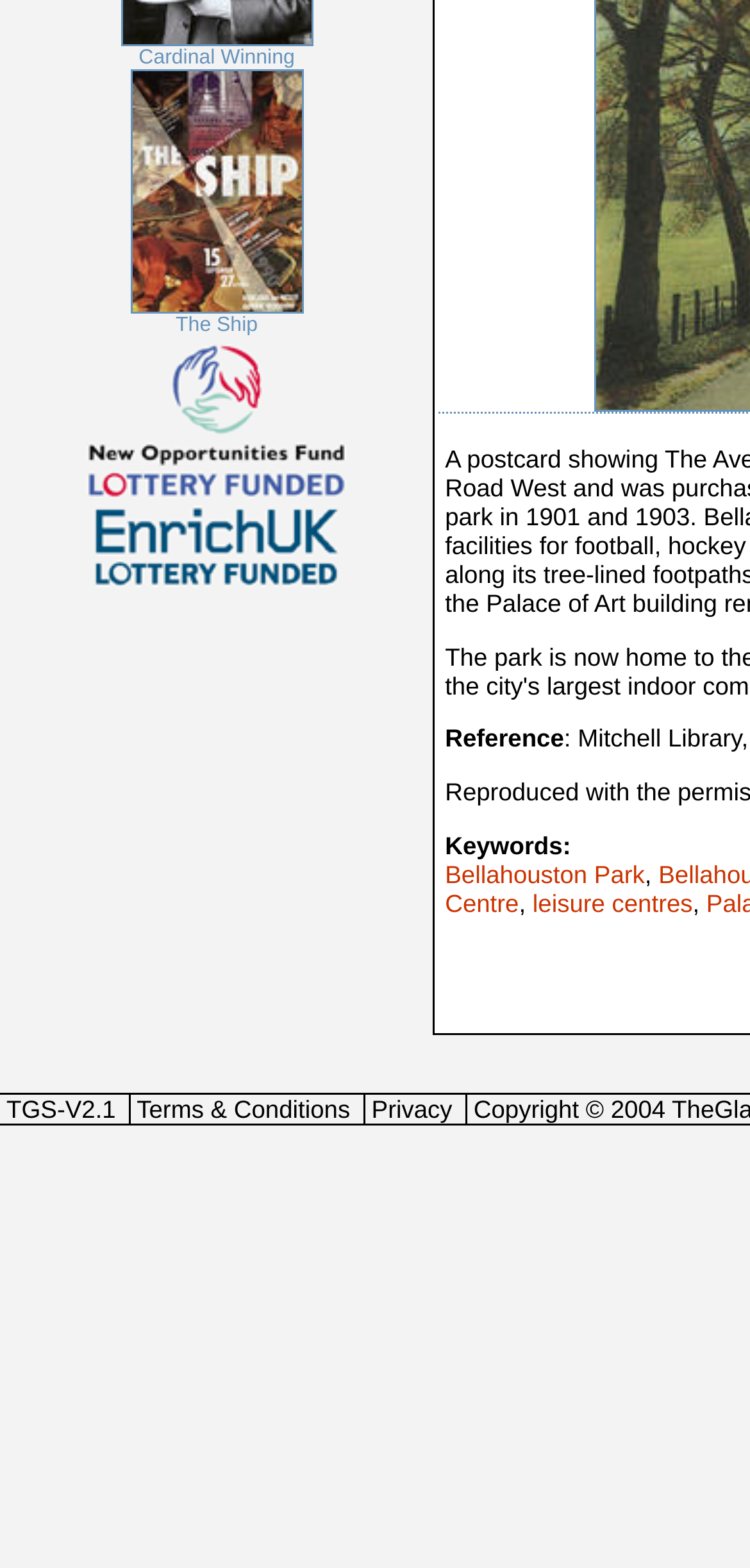Find and provide the bounding box coordinates for the UI element described with: "Privacy".

[0.495, 0.698, 0.603, 0.716]